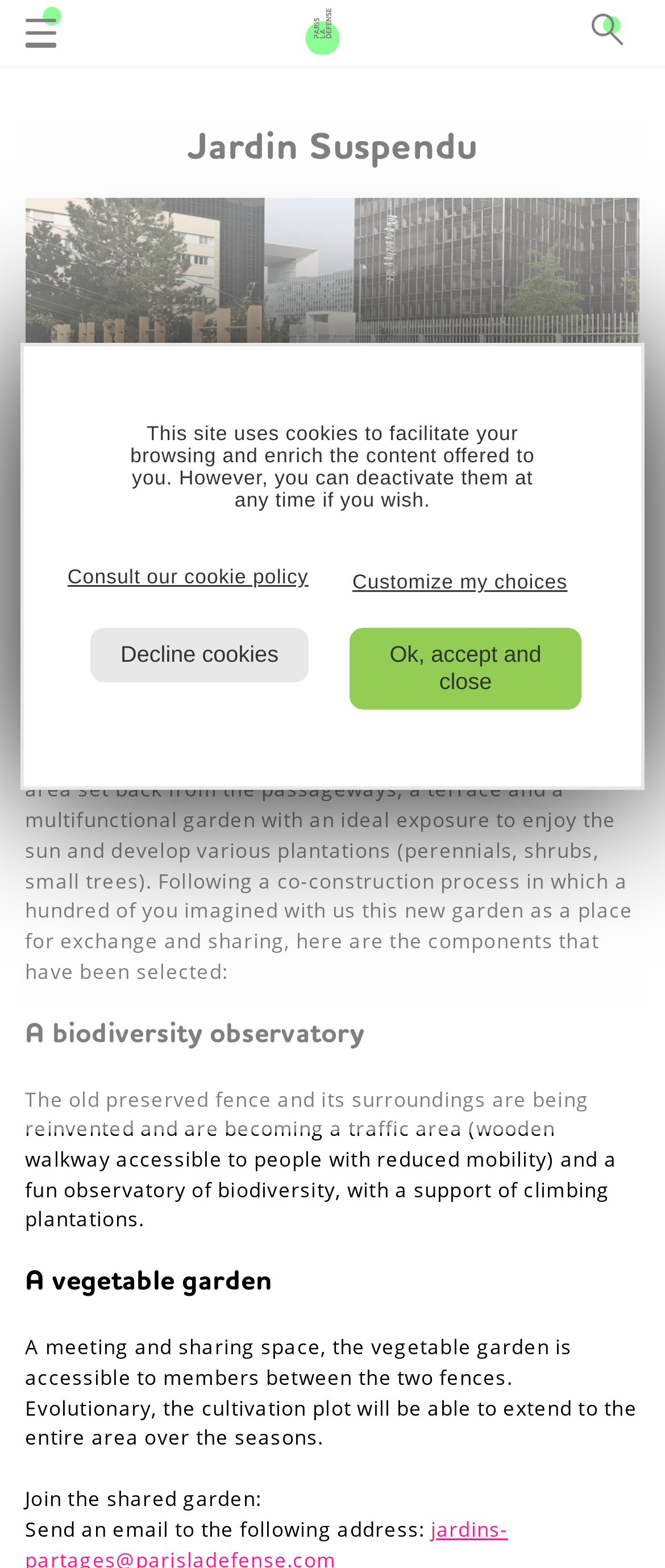Given the element description "Ok, accept and close" in the screenshot, predict the bounding box coordinates of that UI element.

[0.526, 0.4, 0.874, 0.452]